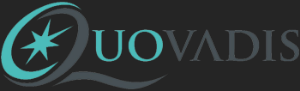What is the background color of the logo?
Look at the image and provide a detailed response to the question.

According to the caption, the background of the logo is dark, which helps the logo stand out prominently and symbolizes sophistication and professionalism.